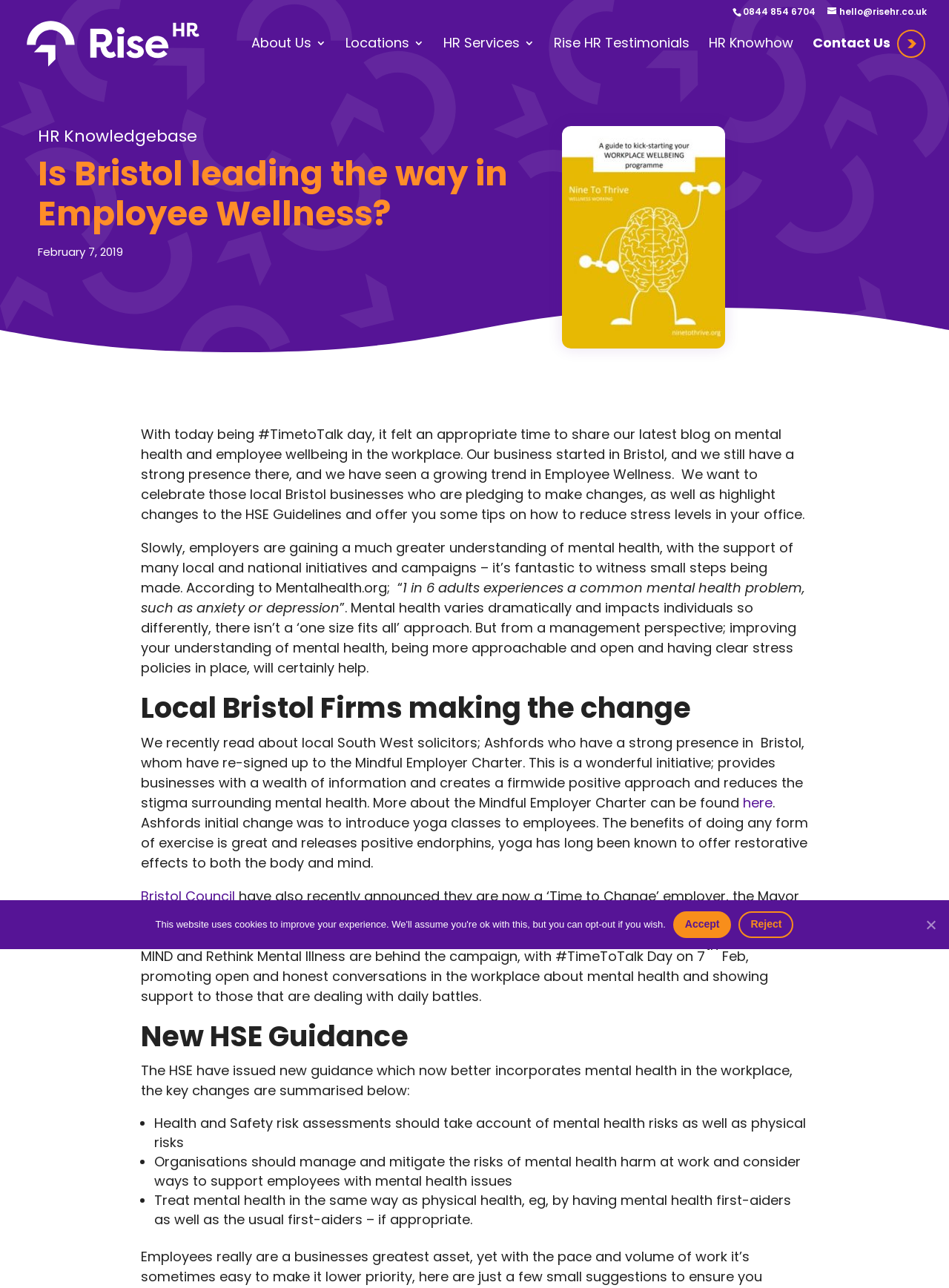Using the description: "Reject", determine the UI element's bounding box coordinates. Ensure the coordinates are in the format of four float numbers between 0 and 1, i.e., [left, top, right, bottom].

[0.778, 0.707, 0.836, 0.728]